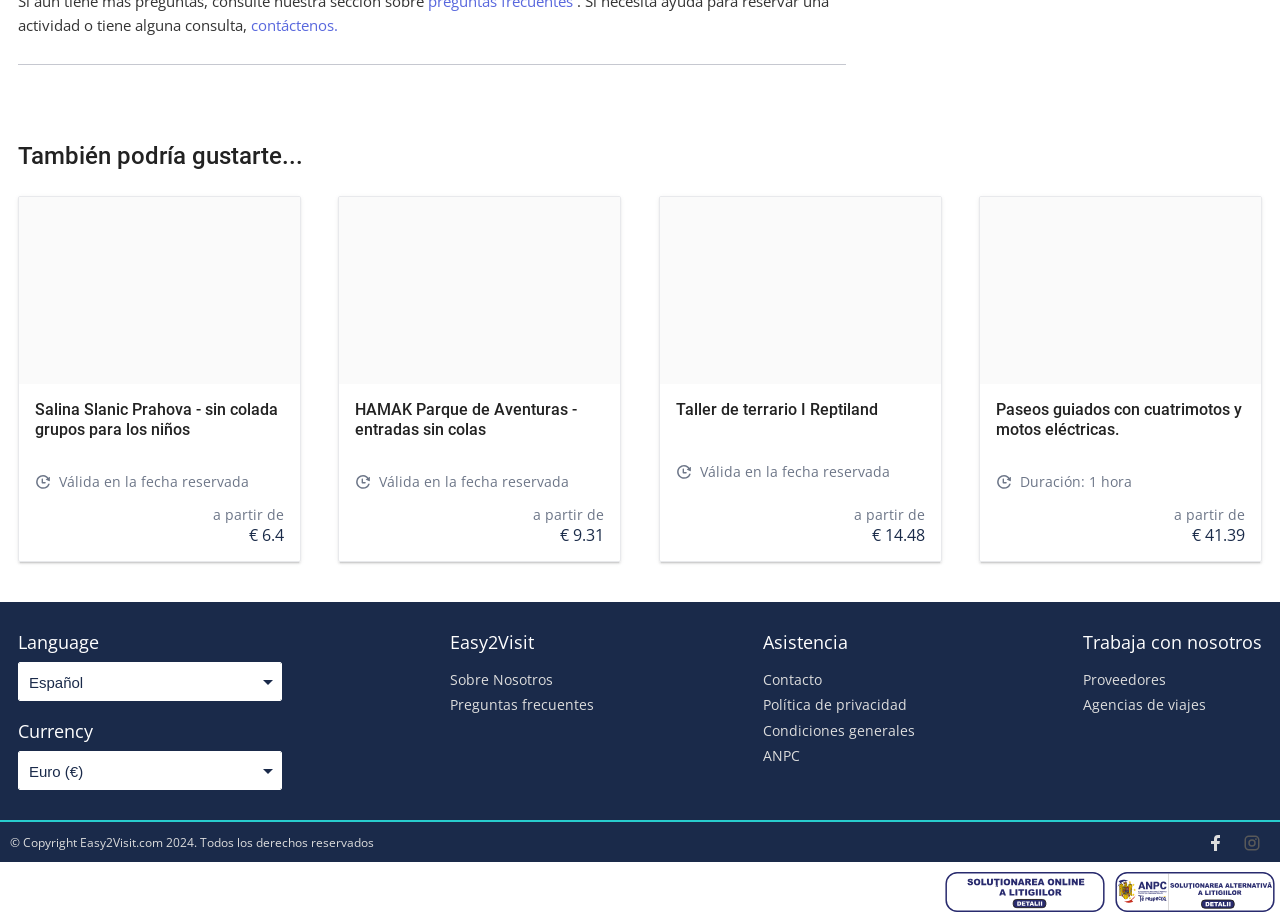Please find and report the bounding box coordinates of the element to click in order to perform the following action: "visit Facebook page". The coordinates should be expressed as four float numbers between 0 and 1, in the format [left, top, right, bottom].

[0.938, 0.897, 0.962, 0.93]